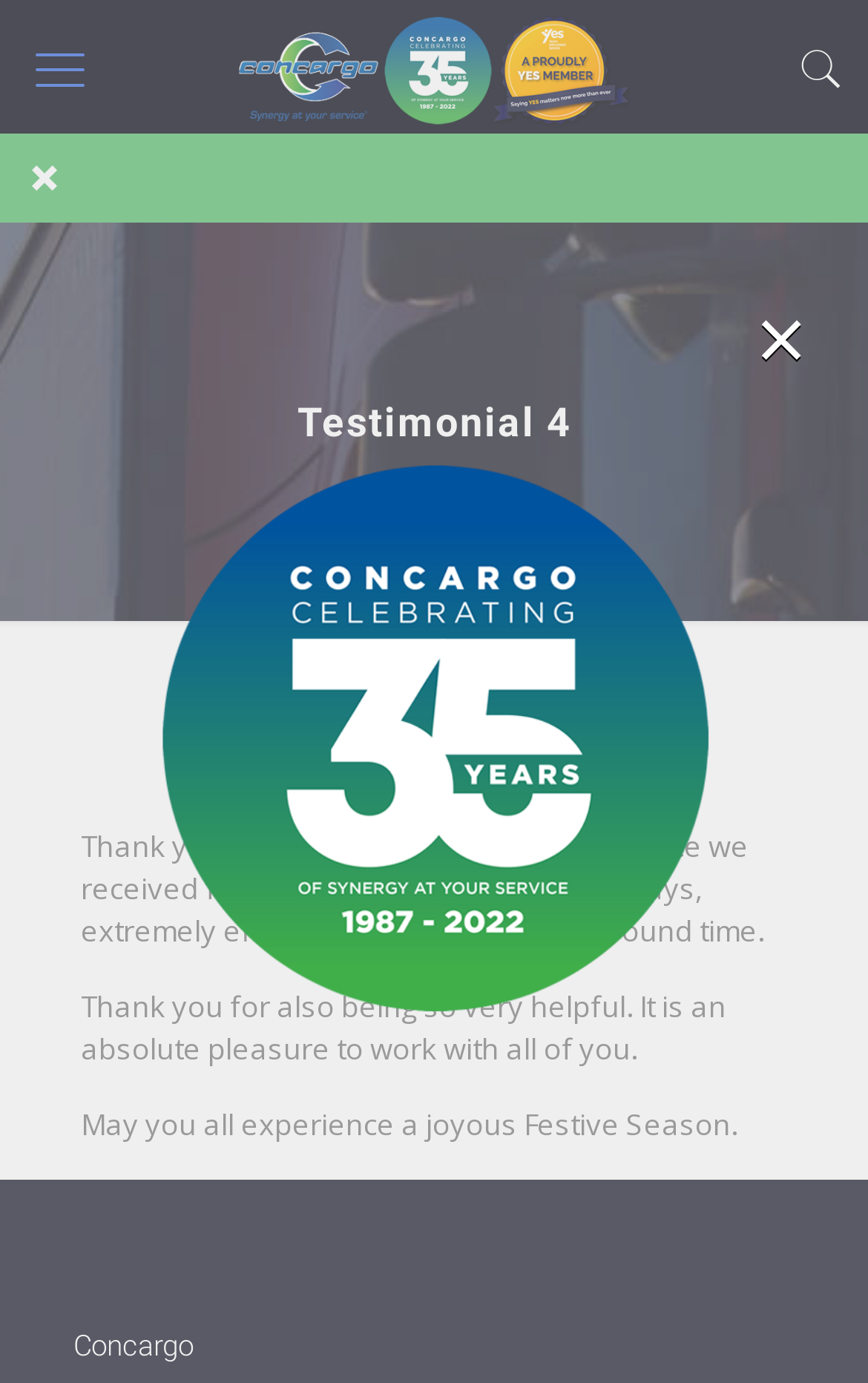Using the elements shown in the image, answer the question comprehensively: How many testimonials are shown on this page?

There is only one testimonial shown on this page, which is labeled as 'Testimonial 4' with a bounding box of [0.085, 0.29, 0.915, 0.32]. It contains three paragraphs of text.